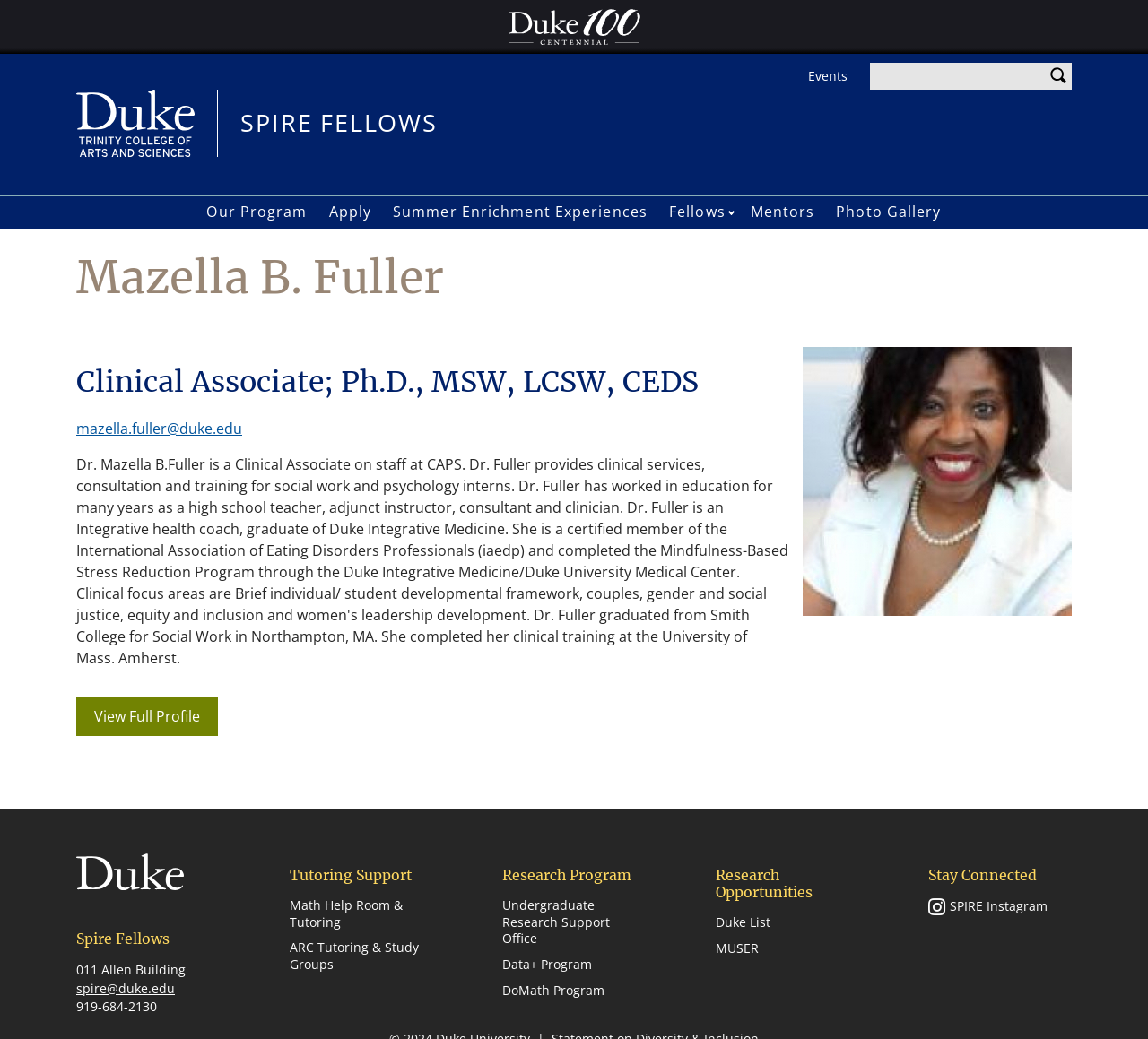What is the name of the university that Mazella B. Fuller is affiliated with? Observe the screenshot and provide a one-word or short phrase answer.

Duke University